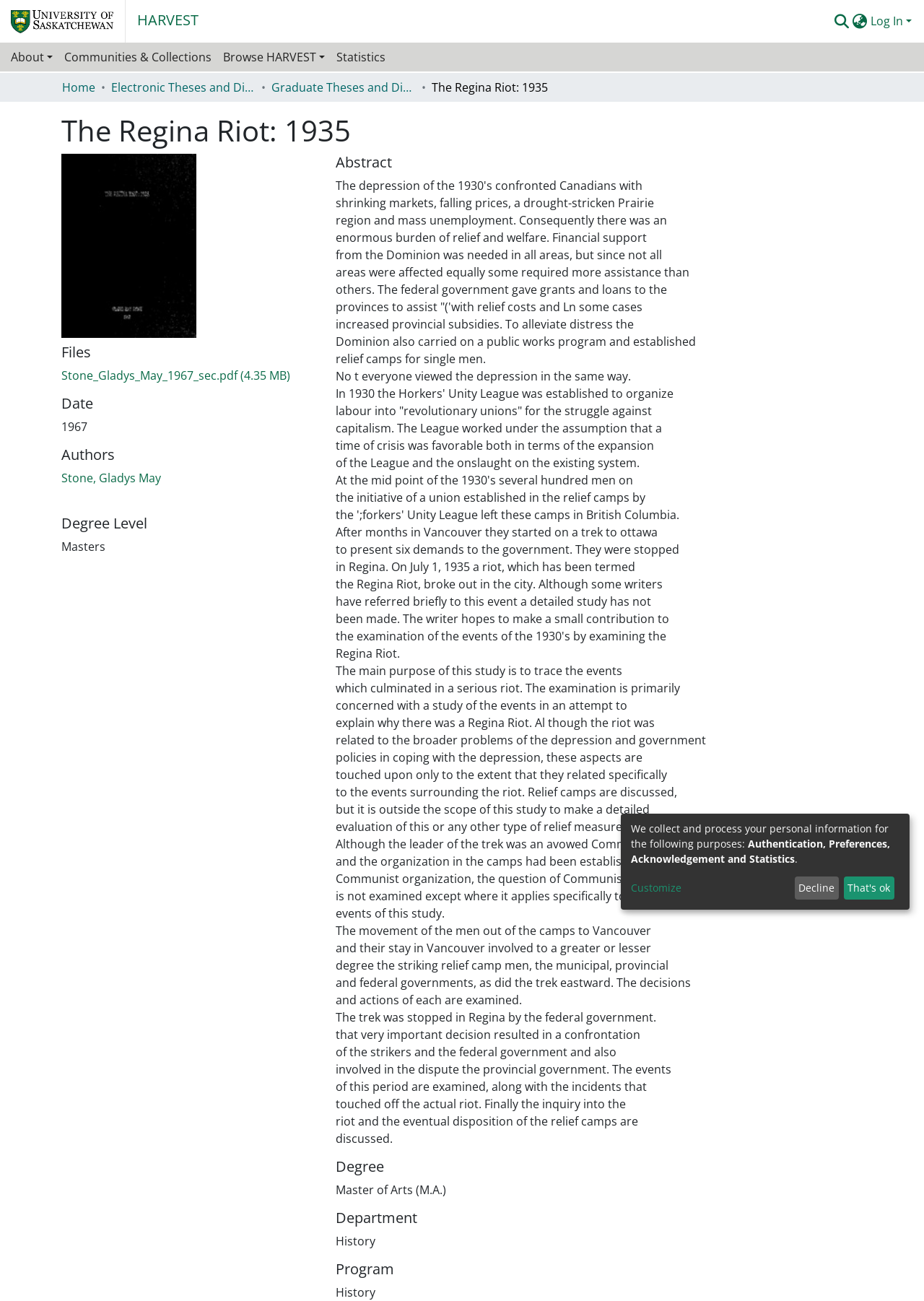Locate the bounding box coordinates of the element that should be clicked to fulfill the instruction: "Switch language".

[0.921, 0.01, 0.941, 0.023]